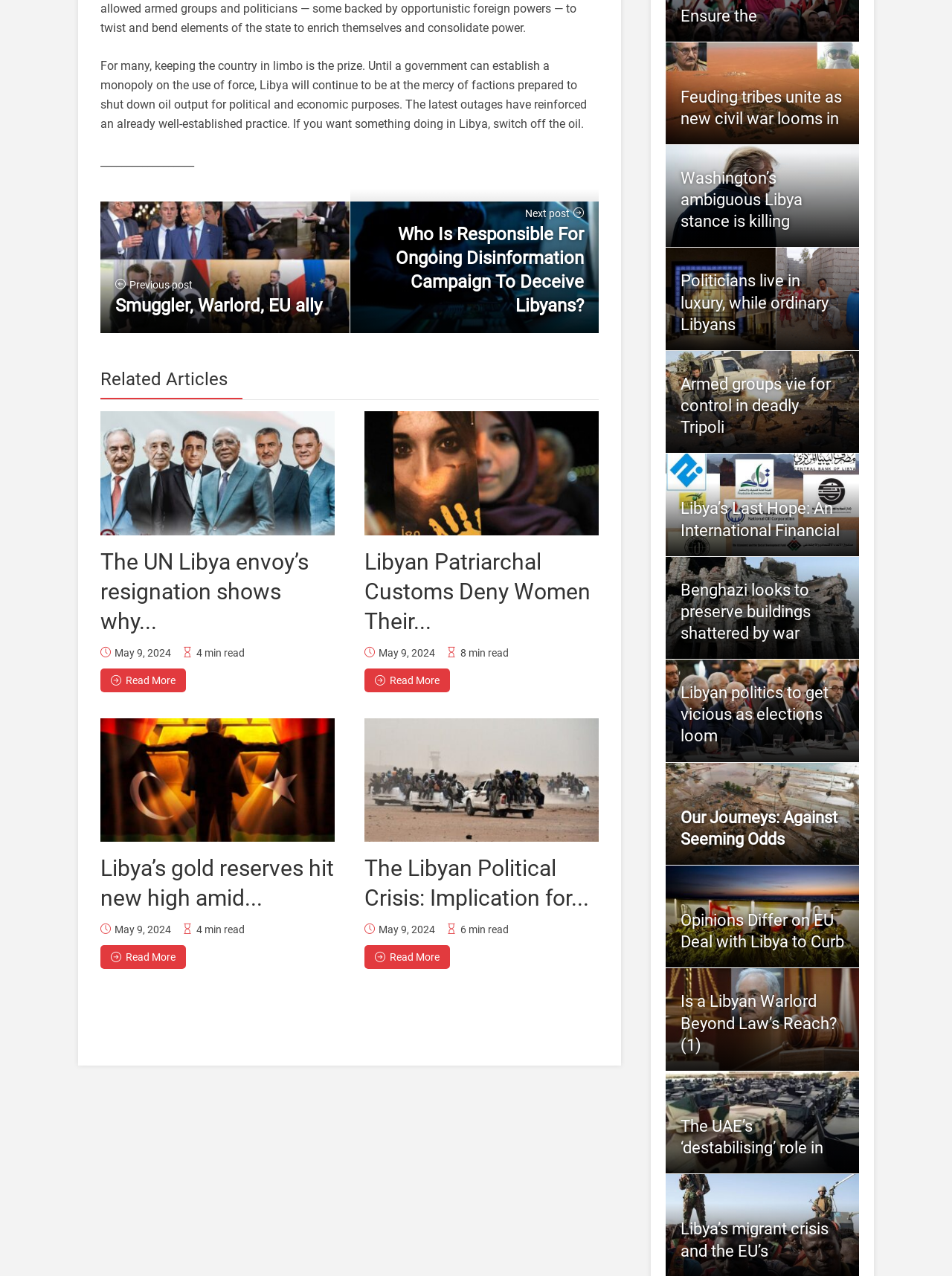Utilize the details in the image to give a detailed response to the question: What is the topic of the article at the top of the page?

The topic of the article at the top of the page is Libya, as indicated by the text 'For many, keeping the country in limbo is the prize. Until a government can establish a monopoly on the use of force, Libya will continue to be at the mercy of factions prepared to shut down oil output for political and economic purposes.'